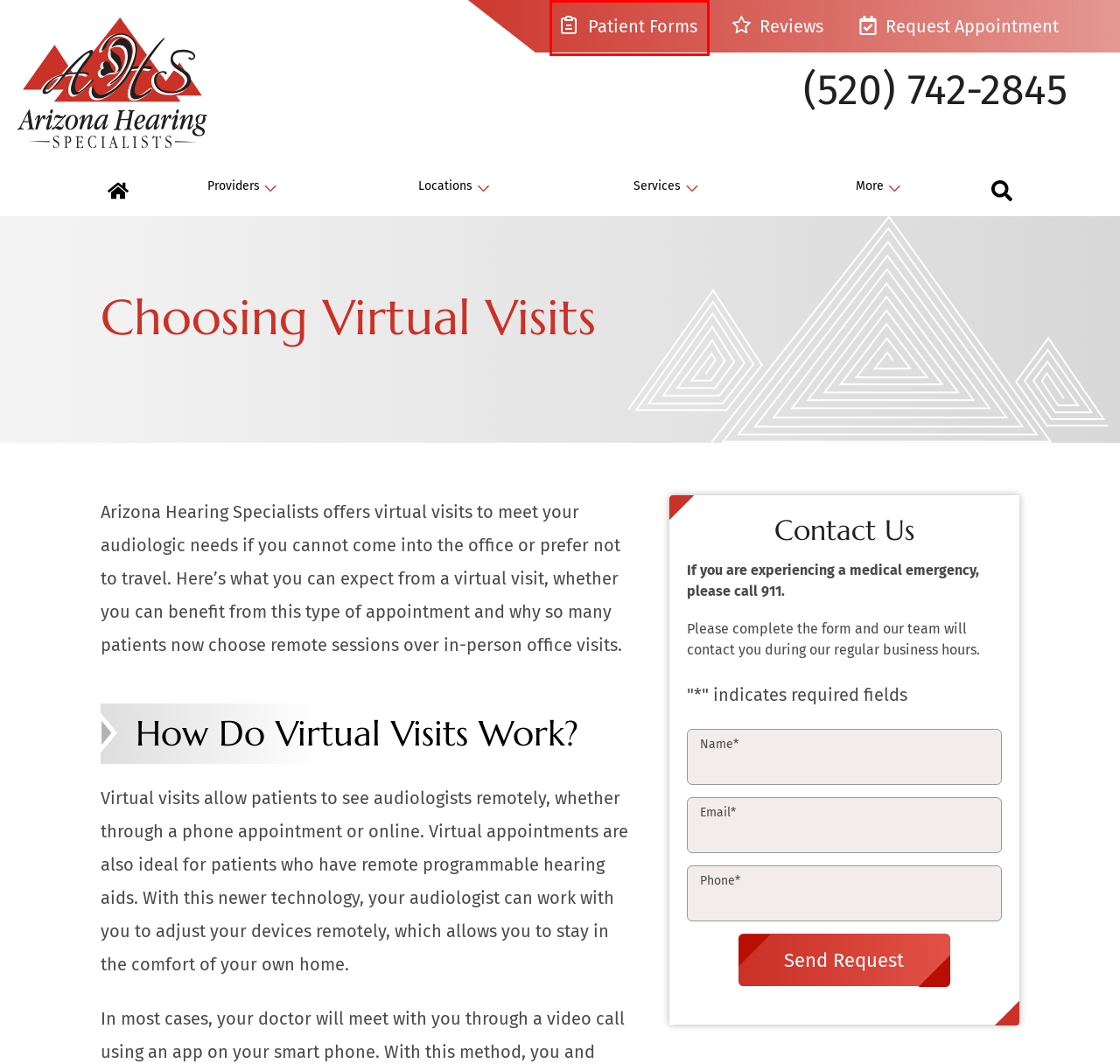You have a screenshot of a webpage, and a red bounding box highlights an element. Select the webpage description that best fits the new page after clicking the element within the bounding box. Options are:
A. Request Appointment | Arizona Hearing Specialists
B. Central Tucson | Arizona Hearing Specialists
C. Patient Forms | Arizona Hearing Specialists
D. Green Valley | Arizona Hearing Specialists
E. Reviews | Arizona Hearing Specialists
F. About Us | Arizona Hearing Specialists
G. Arizona Hearing Specialists - Hear Your Best to Live Your Best
H. Meet our Audiologists | Arizona Hearing Specialists

C